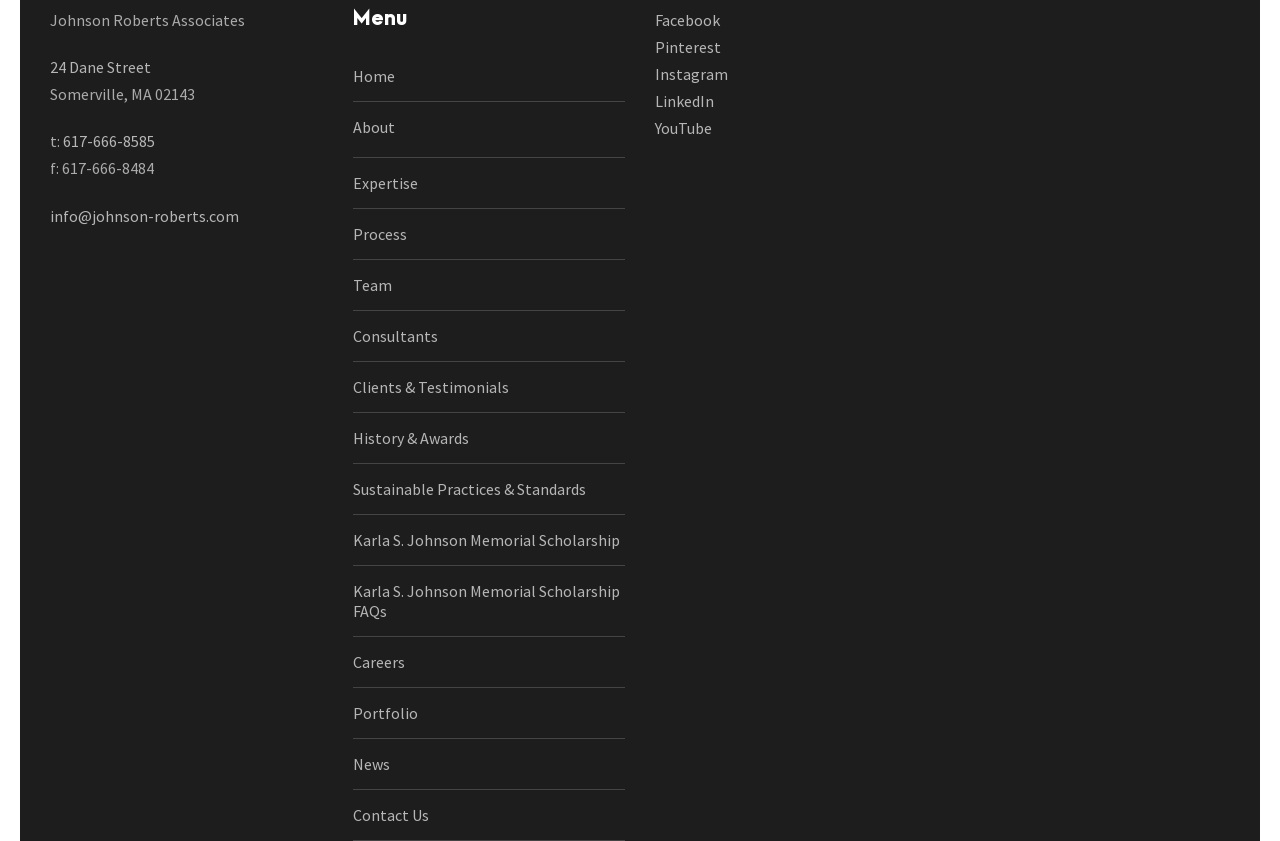Could you find the bounding box coordinates of the clickable area to complete this instruction: "follow on Facebook"?

[0.512, 0.012, 0.562, 0.035]